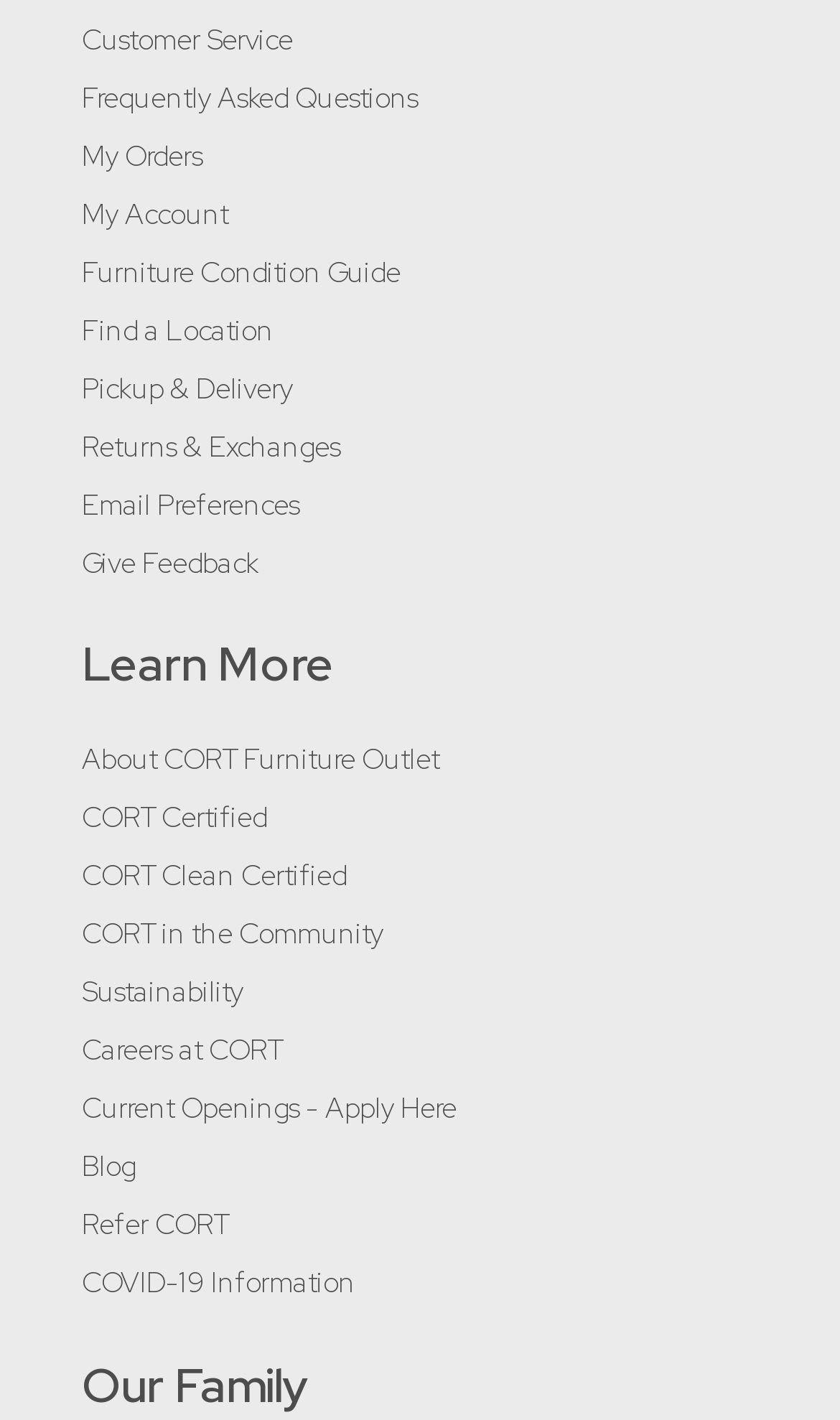Locate the bounding box coordinates of the clickable region necessary to complete the following instruction: "read the blog". Provide the coordinates in the format of four float numbers between 0 and 1, i.e., [left, top, right, bottom].

[0.097, 0.808, 0.162, 0.833]